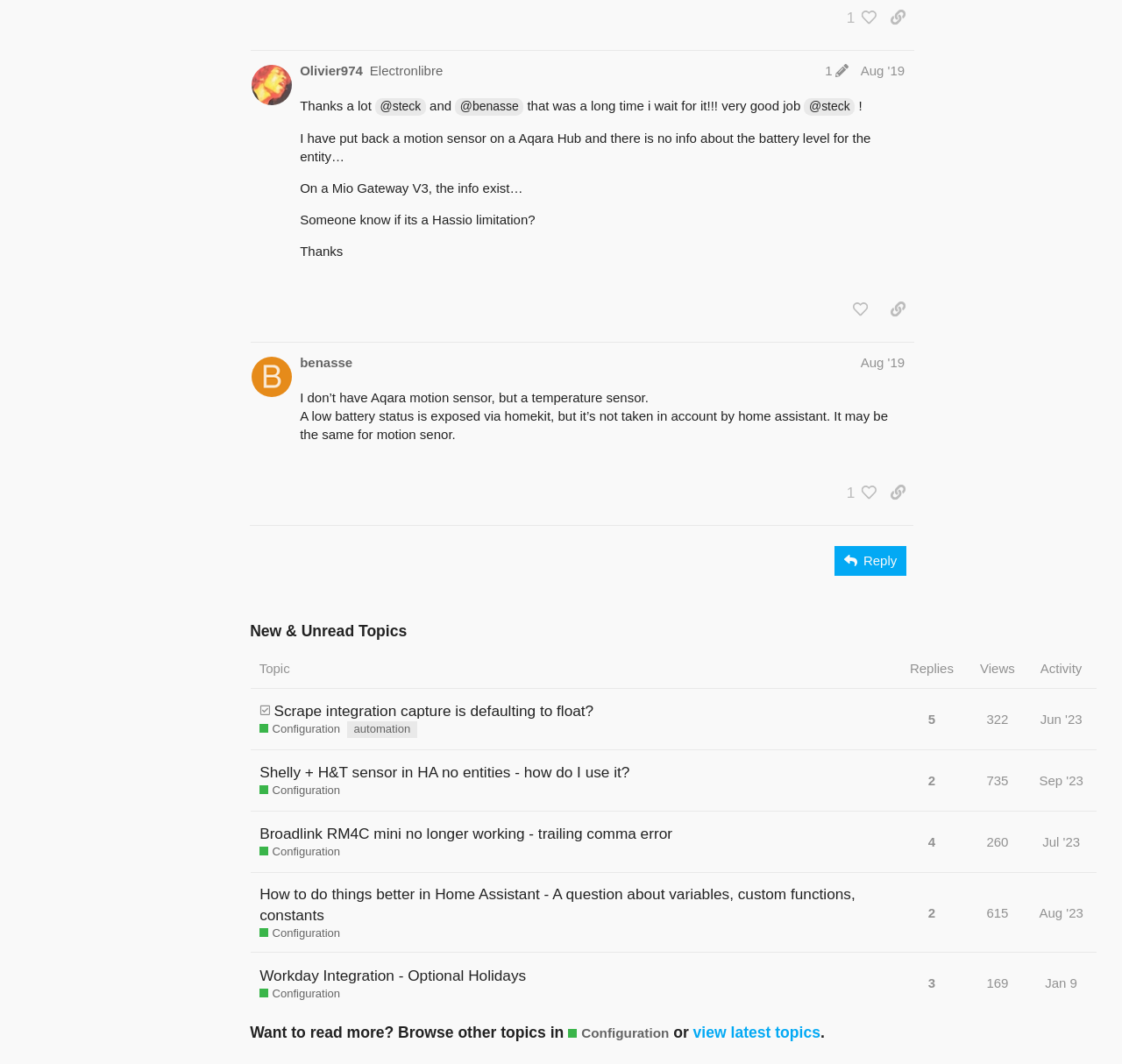Give a one-word or phrase response to the following question: How many replies does the topic 'Shelly + H&T sensor in HA no entities - how do I use it?' have?

2